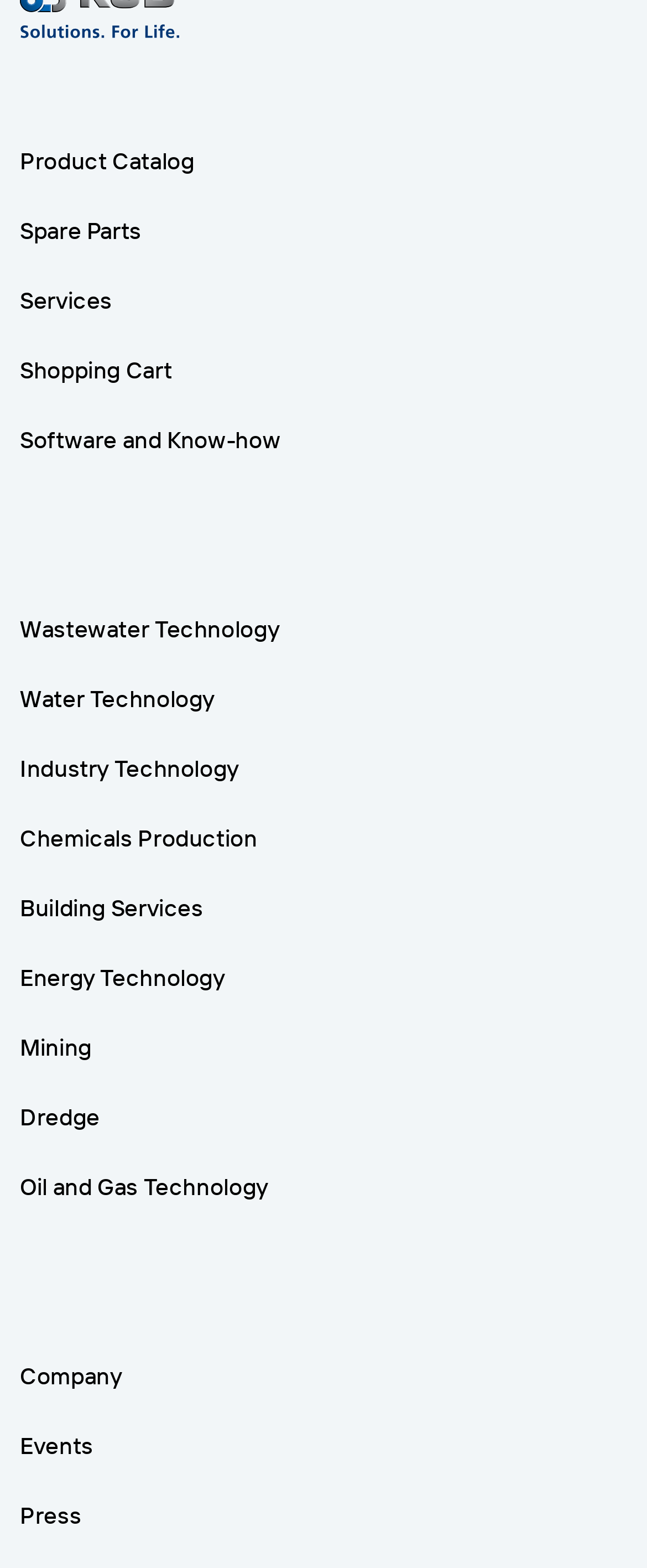Examine the screenshot and answer the question in as much detail as possible: How many main categories are there?

I counted the number of links in the top navigation menu, which includes 'Product Catalog', 'Spare Parts', 'Services', and so on, up to 'Press'. There are 13 links in total.